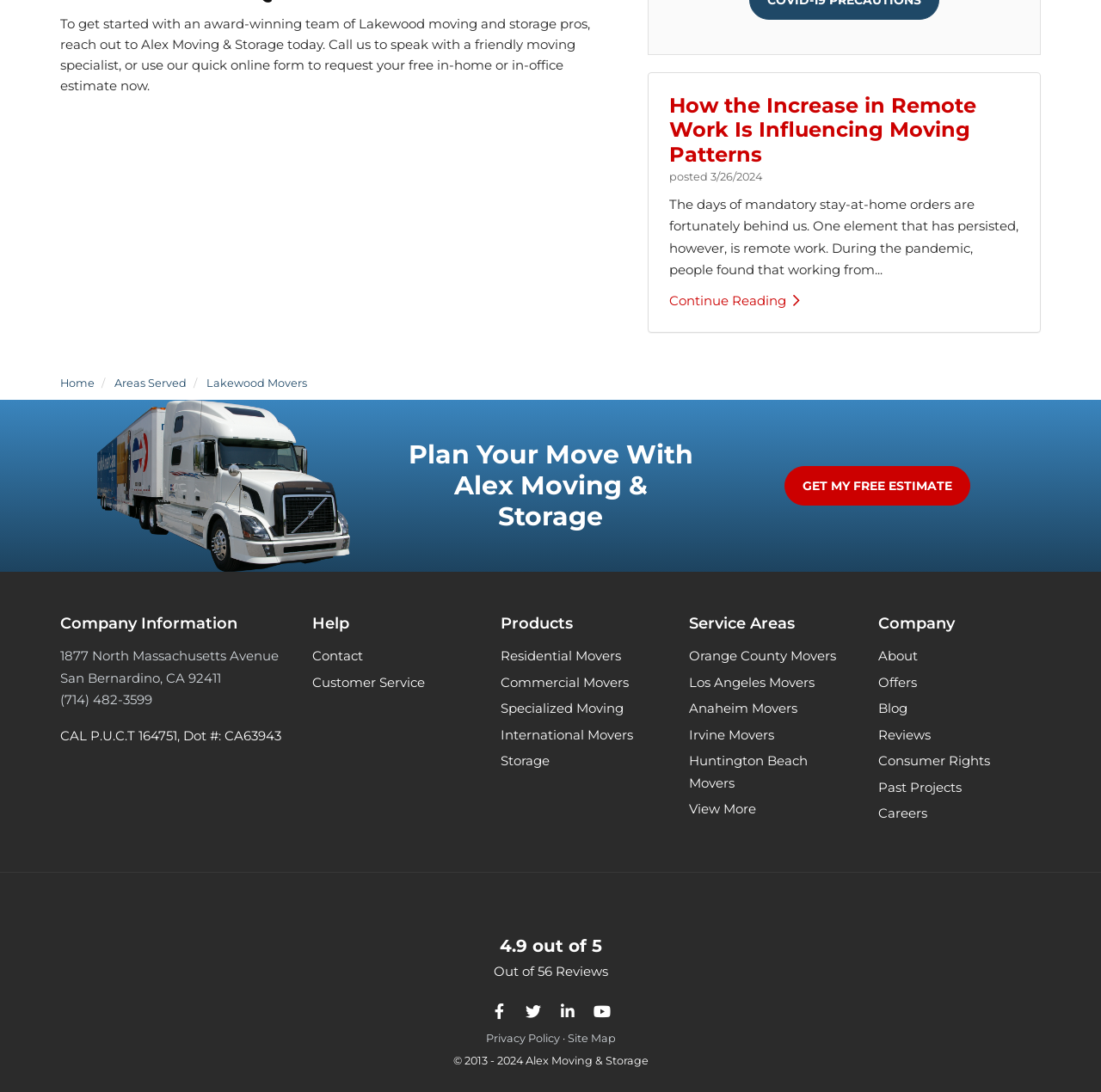Highlight the bounding box coordinates of the element you need to click to perform the following instruction: "Contact the company."

[0.283, 0.591, 0.329, 0.611]